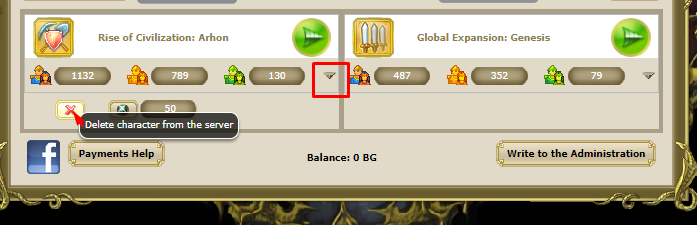Respond with a single word or short phrase to the following question: 
What is the purpose of the 'X' icon?

Delete a character from the server